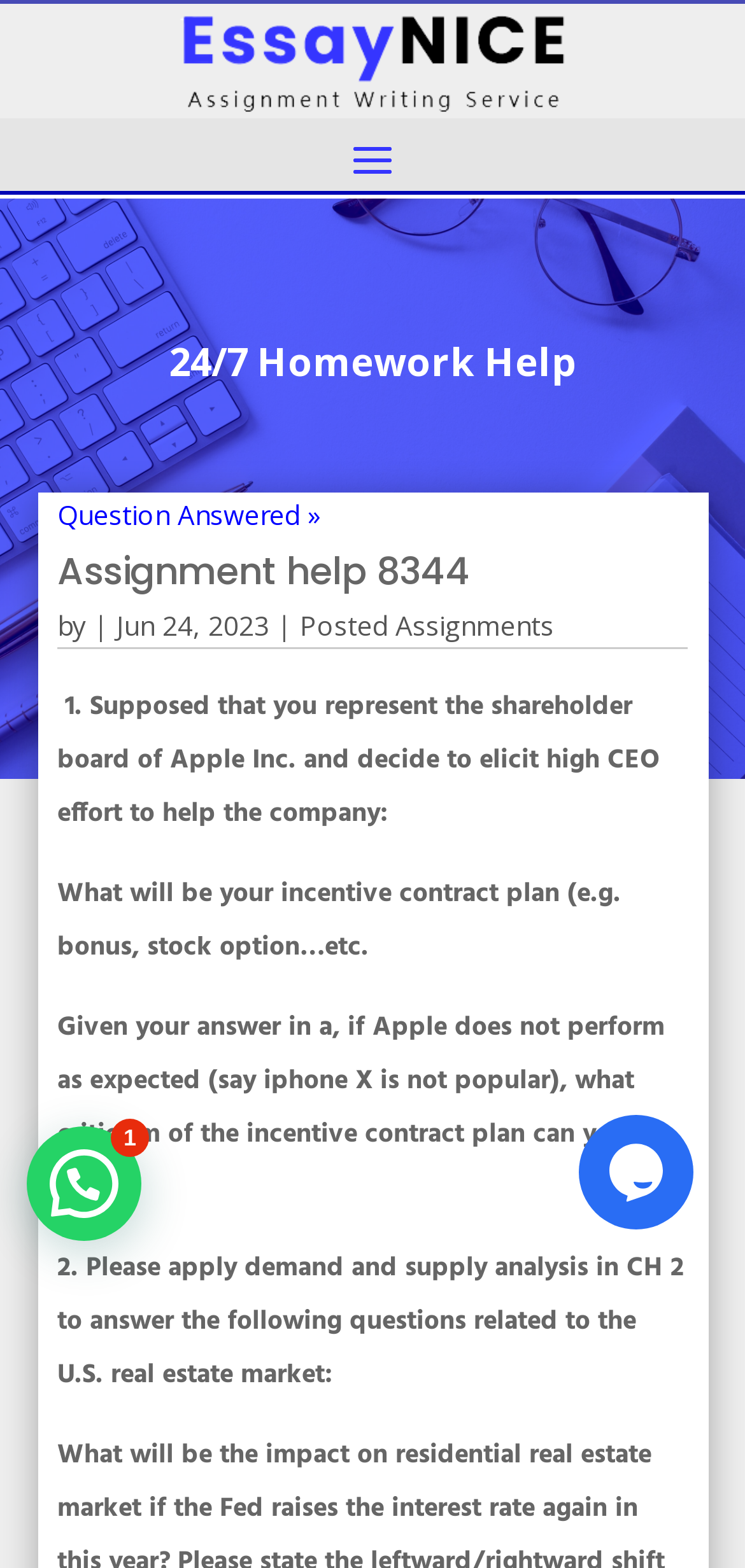Show the bounding box coordinates for the HTML element described as: "Posted Assignments".

[0.403, 0.387, 0.744, 0.41]